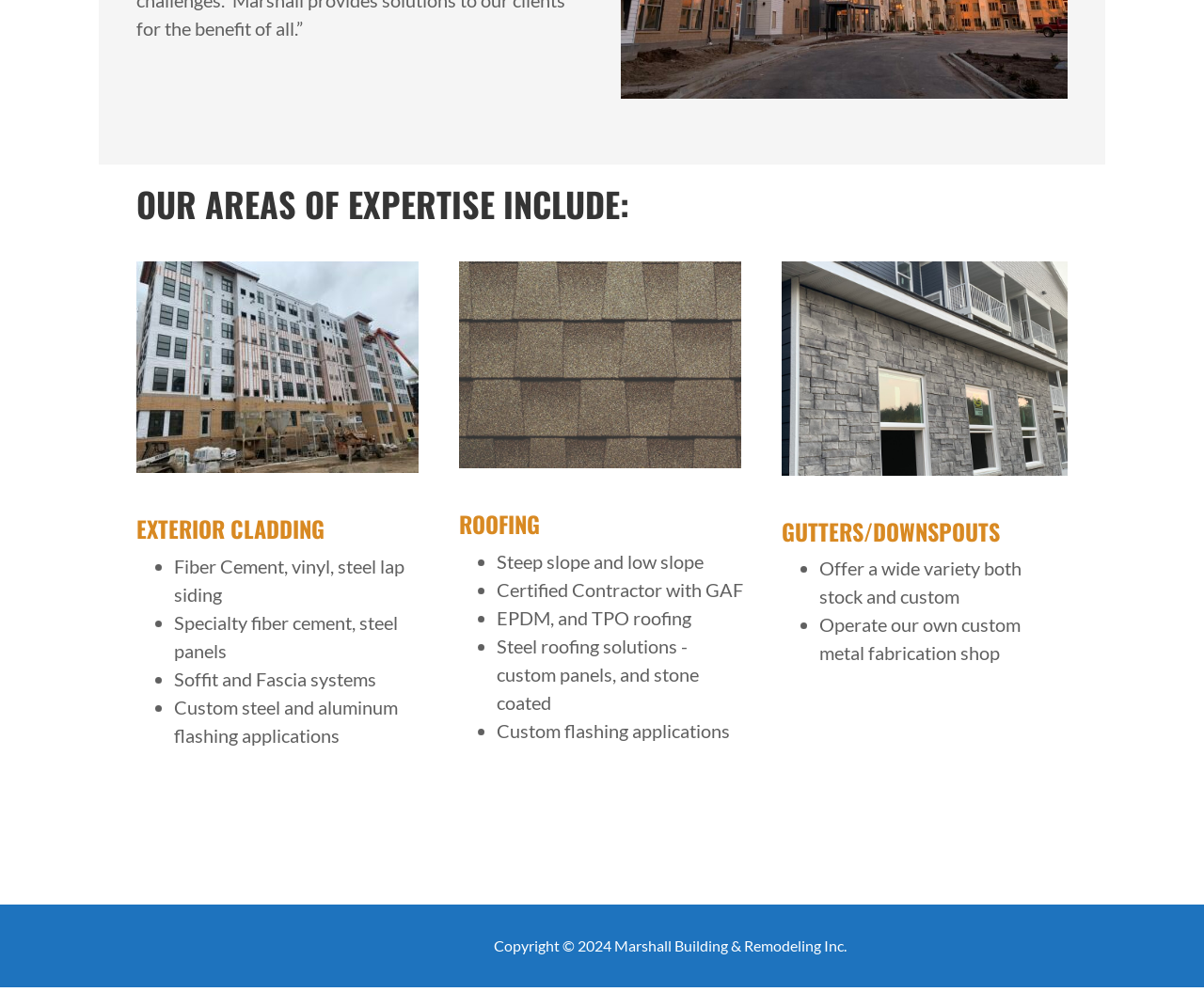What type of roofing is certified by GAF?
Provide a fully detailed and comprehensive answer to the question.

Under the 'ROOFING' section, there is a list of items marked with bullet points. One of the items in the list is 'Certified Contractor with GAF', which is followed by 'Steep slope and low slope'. This suggests that Marshall Building & Remodeling Inc. is certified by GAF for steep slope and low slope roofing.